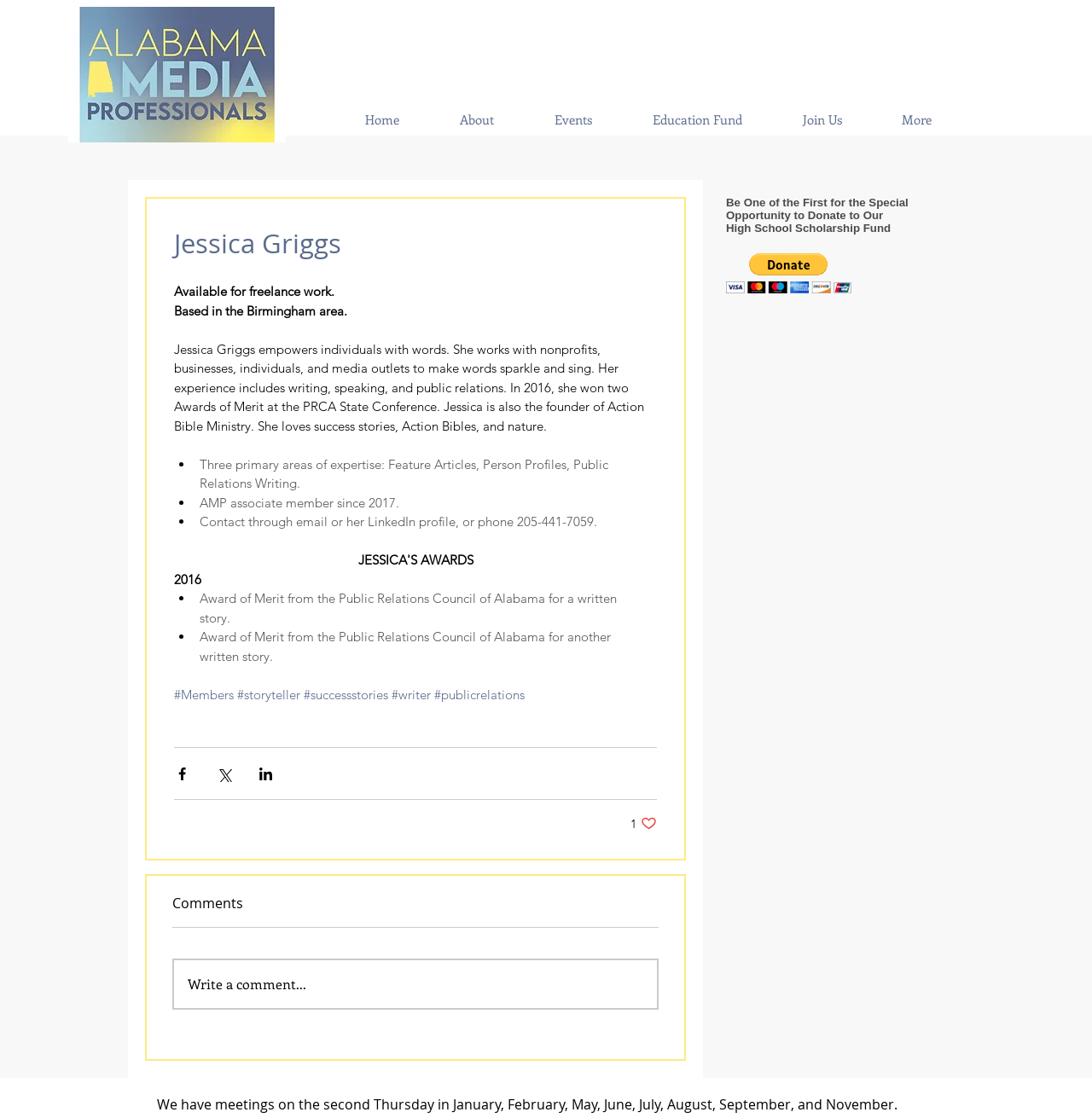Identify the bounding box coordinates of the area that should be clicked in order to complete the given instruction: "Click on the 'Gut Feelings in General Practice' link". The bounding box coordinates should be four float numbers between 0 and 1, i.e., [left, top, right, bottom].

None